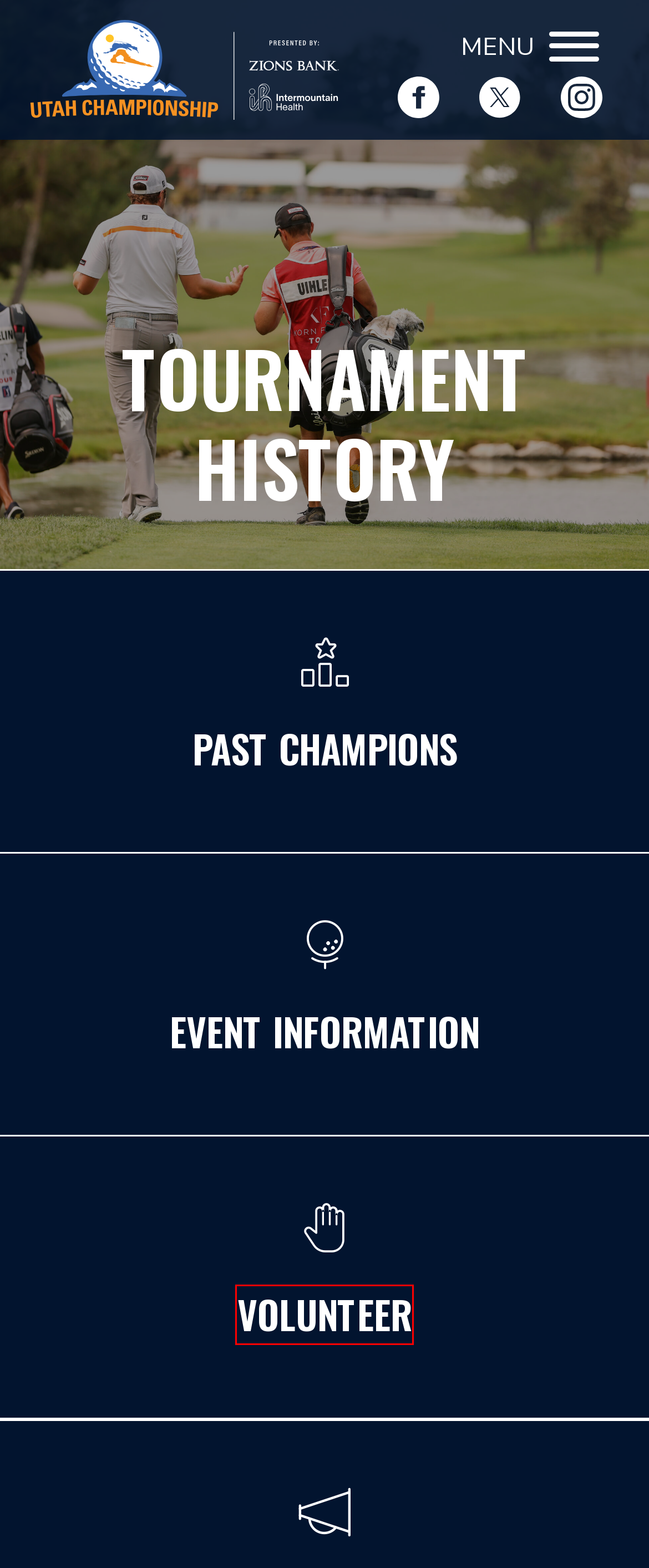Observe the webpage screenshot and focus on the red bounding box surrounding a UI element. Choose the most appropriate webpage description that corresponds to the new webpage after clicking the element in the bounding box. Here are the candidates:
A. Privacy Policy | Utah Championship
B. HOME - Oakridge Country Club - Farmington, UT
C. Past Champions | Utah Championship | Utah Championship
D. Tournament Information | Utah Championship
E. Contact Us | Utah Championship
F. Volunteer Information | Utah Championship
G. Utah Championship | PGA Korn Ferry Tour
H. Spectator Information | Utah Championship

F